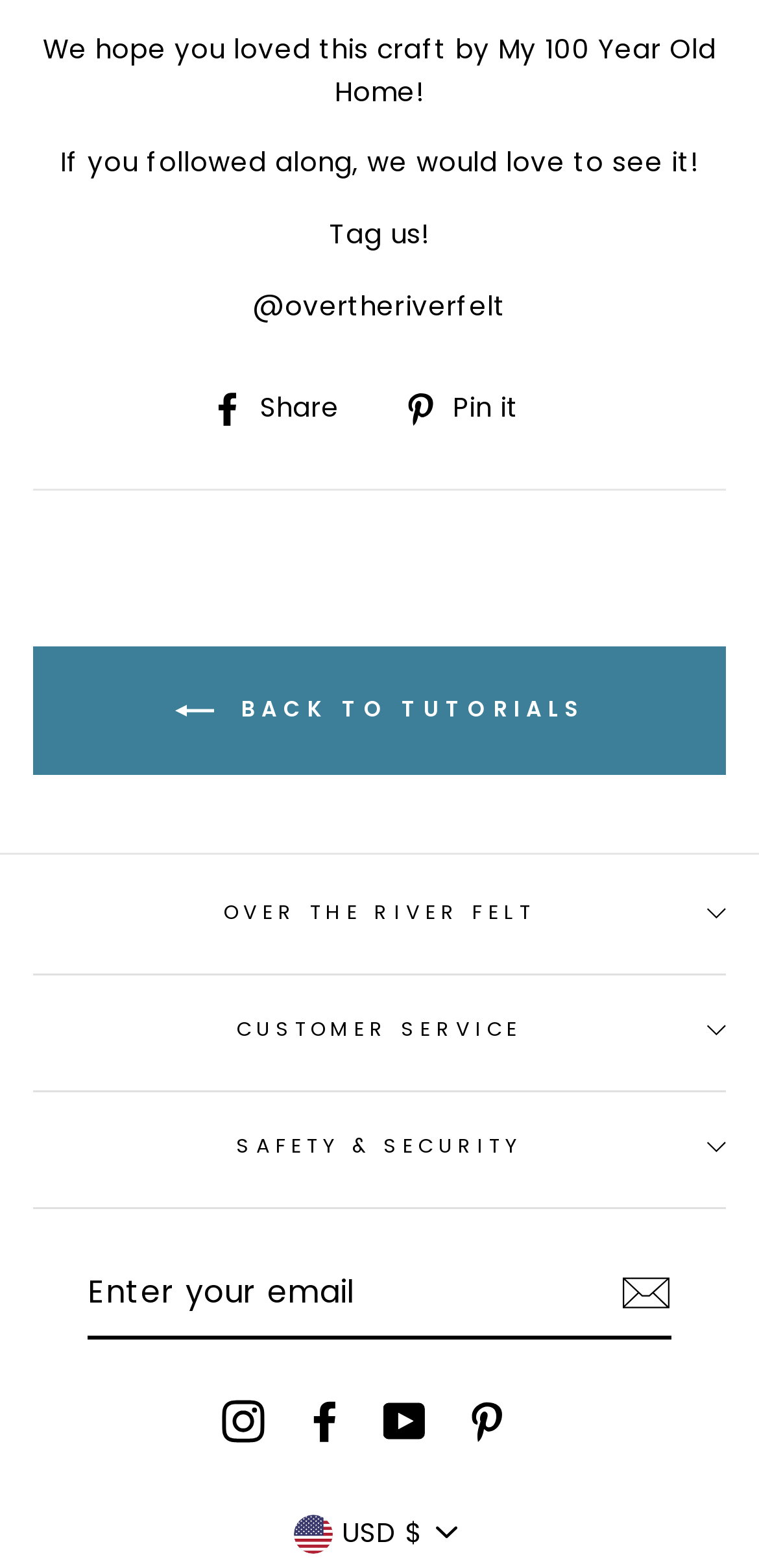Specify the bounding box coordinates of the area to click in order to execute this command: 'Follow on Instagram'. The coordinates should consist of four float numbers ranging from 0 to 1, and should be formatted as [left, top, right, bottom].

[0.294, 0.892, 0.35, 0.92]